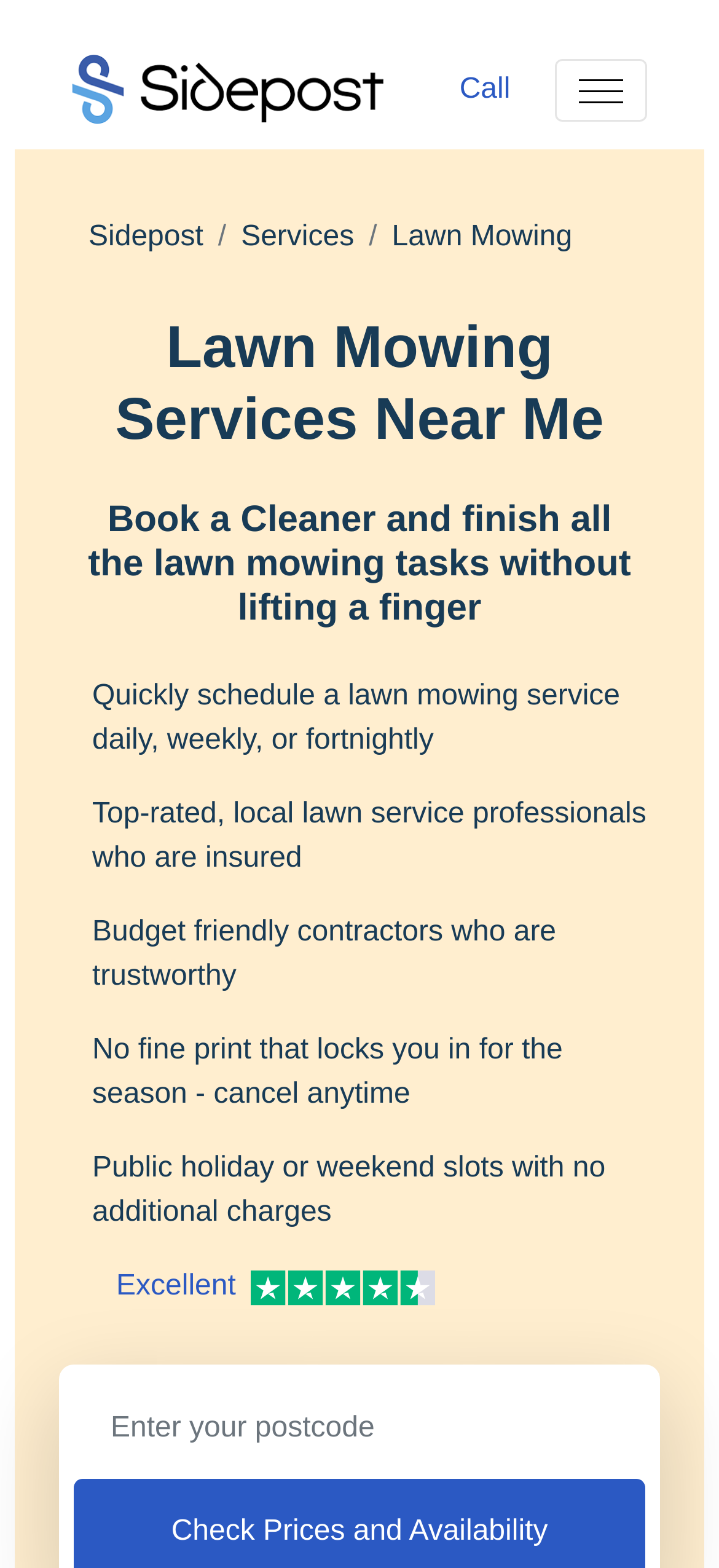Detail the webpage's structure and highlights in your description.

The webpage is about lawn mowing services, with a focus on finding affordable and high-quality lawn care near the user's location. At the top left of the page, there is a link to an unknown destination, followed by a "Call" link and a "Toggle navigation" button that controls the navigation bar. 

To the right of the navigation button, there is an image, likely a logo or icon. Below the top navigation section, there is a horizontal menu with links to "Sidepost", "Services", and "Lawn Mowing". 

The main content of the page starts with a heading that reads "Lawn Mowing Services Near Me", followed by a subheading that describes the convenience of booking a lawn mowing service. There are four paragraphs of text that highlight the benefits of using the service, including the ability to schedule quickly, the quality of the professionals, the affordability, and the flexibility of the service. 

Below the text, there is a link to "Excellent" with a star rating image next to it, indicating a positive review or rating. At the bottom of the page, there is a textbox where users can enter their postcode to find lawn mowing services in their area.